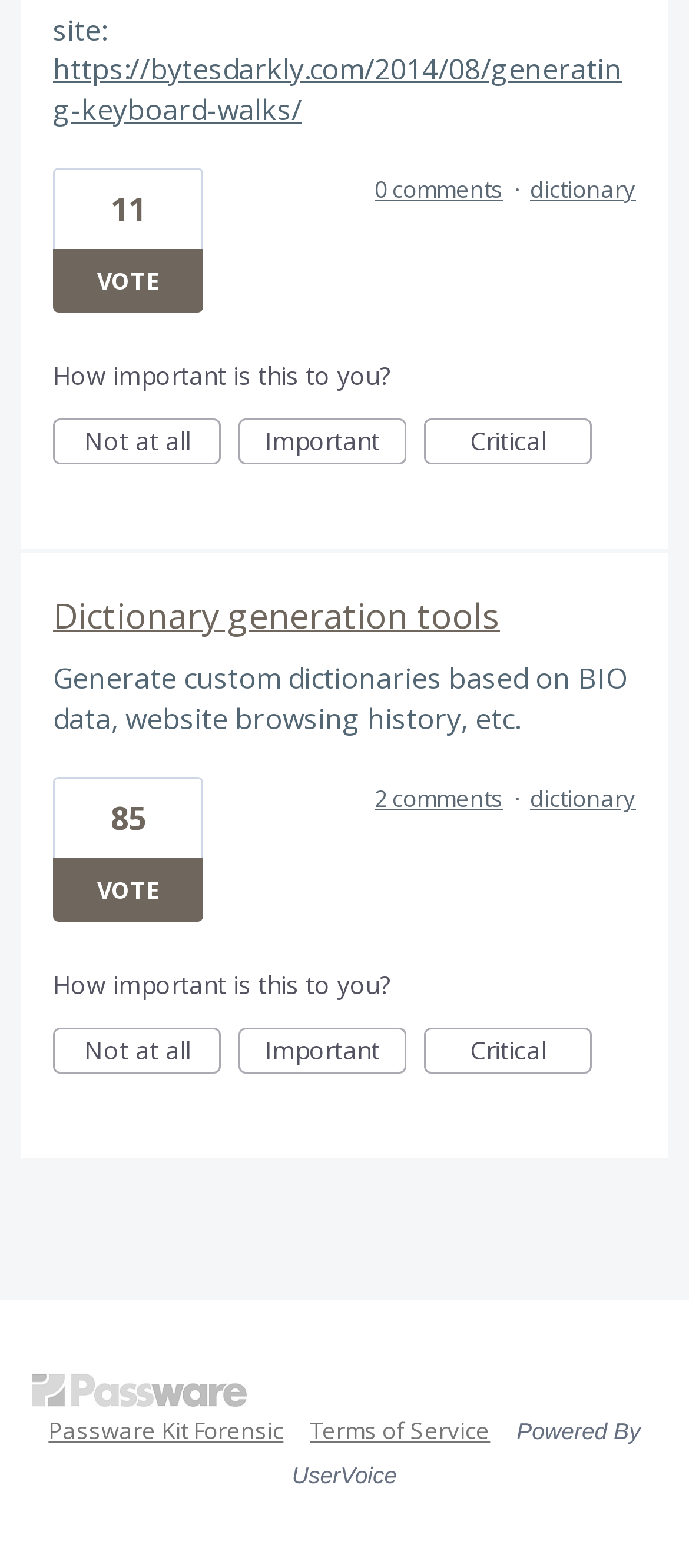Indicate the bounding box coordinates of the element that needs to be clicked to satisfy the following instruction: "Rate the importance of this tool". The coordinates should be four float numbers between 0 and 1, i.e., [left, top, right, bottom].

[0.077, 0.227, 0.872, 0.297]